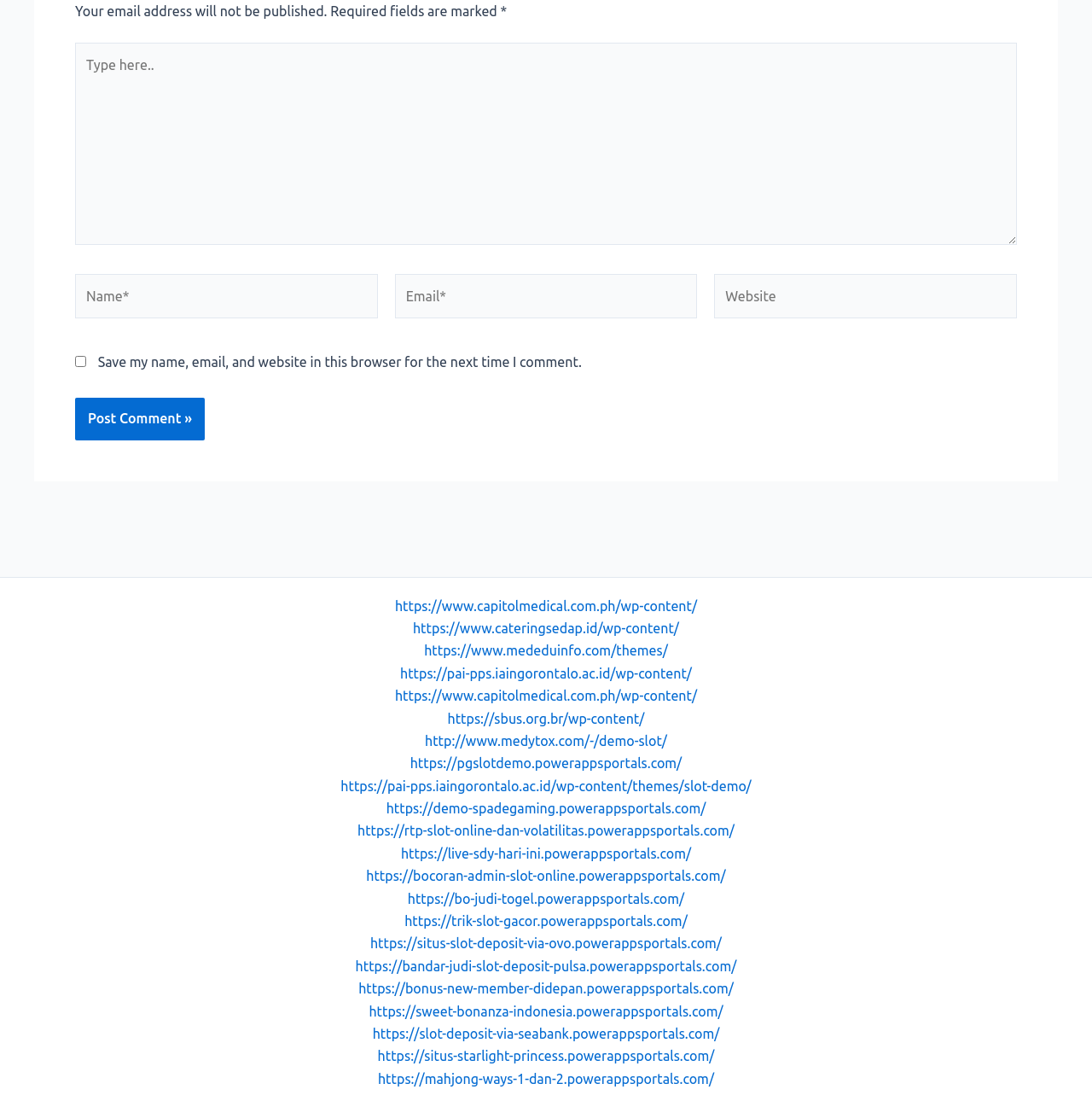Determine the bounding box coordinates for the HTML element described here: "https://www.capitolmedical.com.ph/wp-content/".

[0.362, 0.622, 0.638, 0.635]